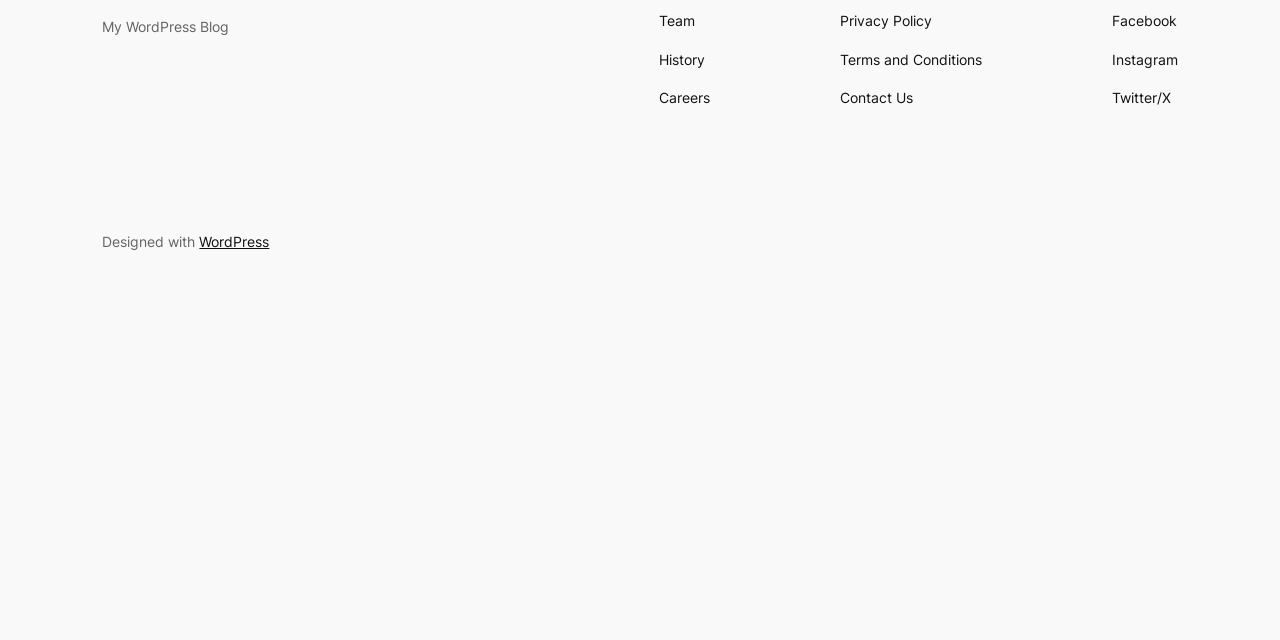Using the description "Facebook", locate and provide the bounding box of the UI element.

[0.868, 0.016, 0.919, 0.051]